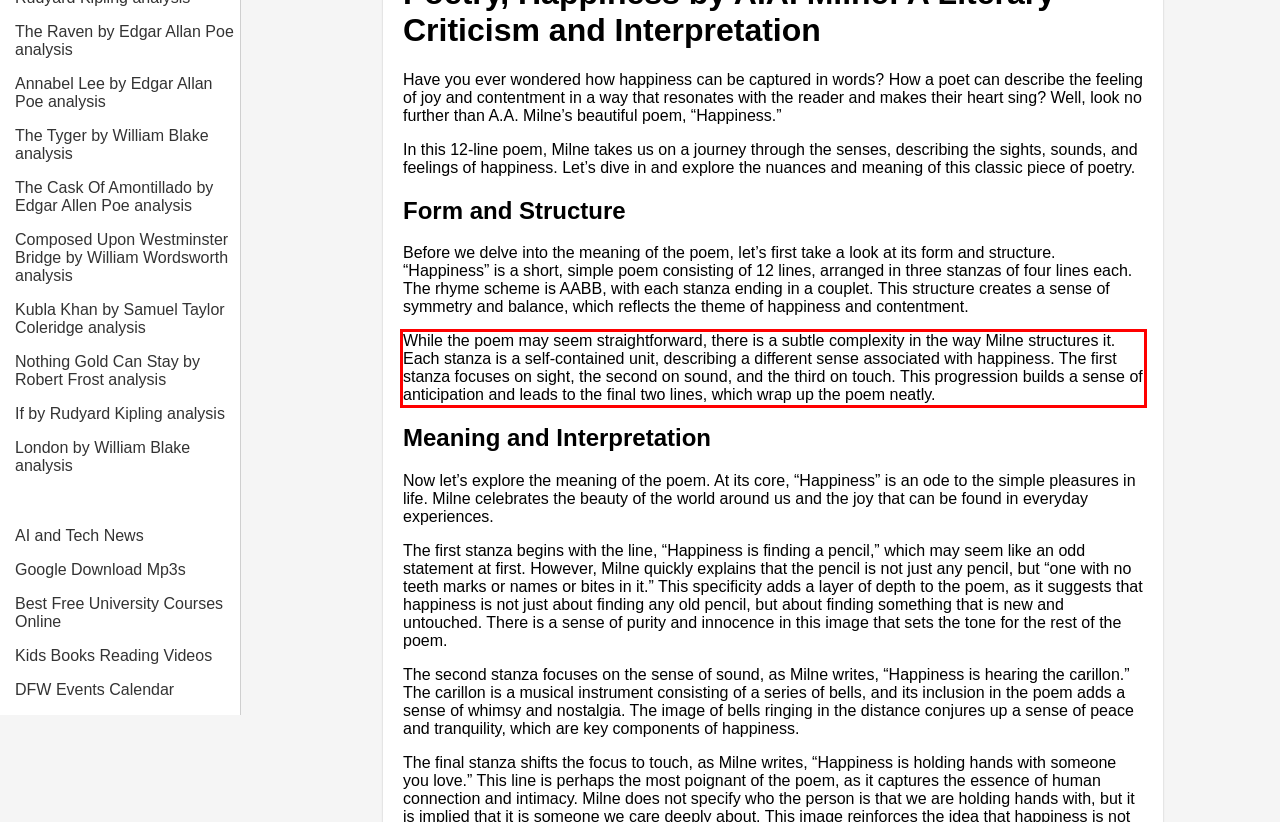Please take the screenshot of the webpage, find the red bounding box, and generate the text content that is within this red bounding box.

While the poem may seem straightforward, there is a subtle complexity in the way Milne structures it. Each stanza is a self-contained unit, describing a different sense associated with happiness. The first stanza focuses on sight, the second on sound, and the third on touch. This progression builds a sense of anticipation and leads to the final two lines, which wrap up the poem neatly.